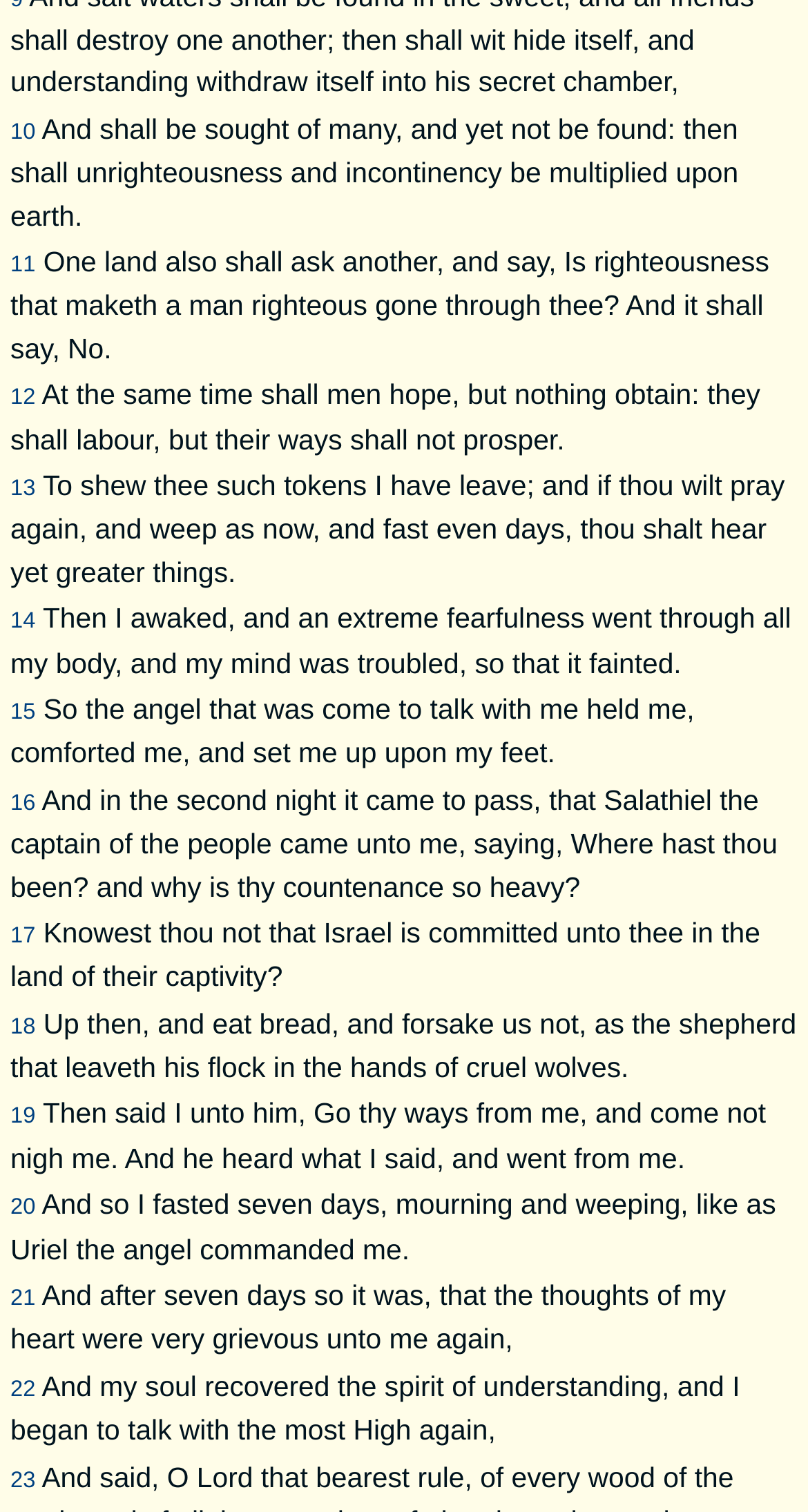What is the first sentence of the text?
Examine the image and give a concise answer in one word or a short phrase.

And shall be sought of many, and yet not be found: